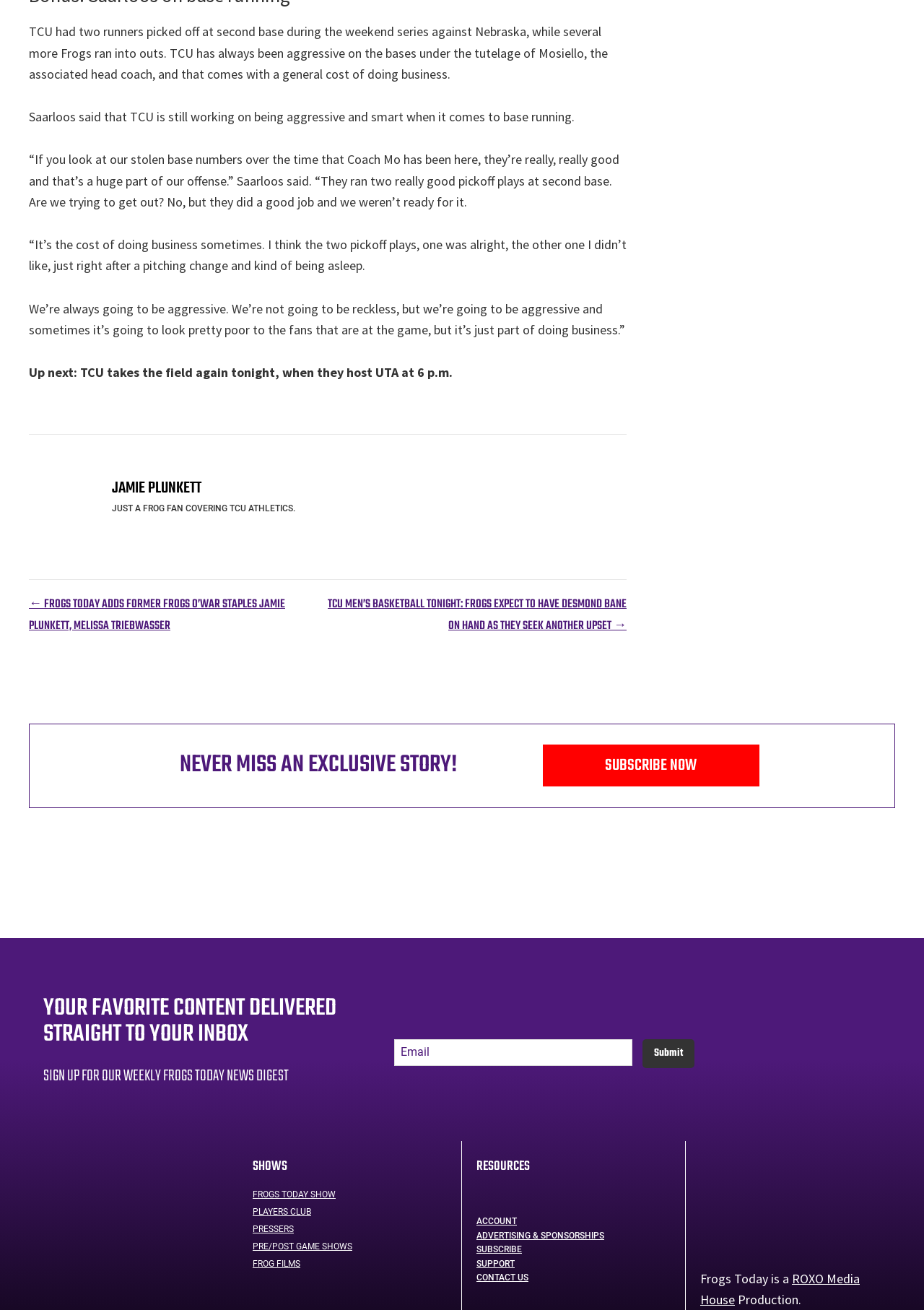Determine the bounding box of the UI element mentioned here: "Contact Us". The coordinates must be in the format [left, top, right, bottom] with values ranging from 0 to 1.

[0.516, 0.972, 0.572, 0.979]